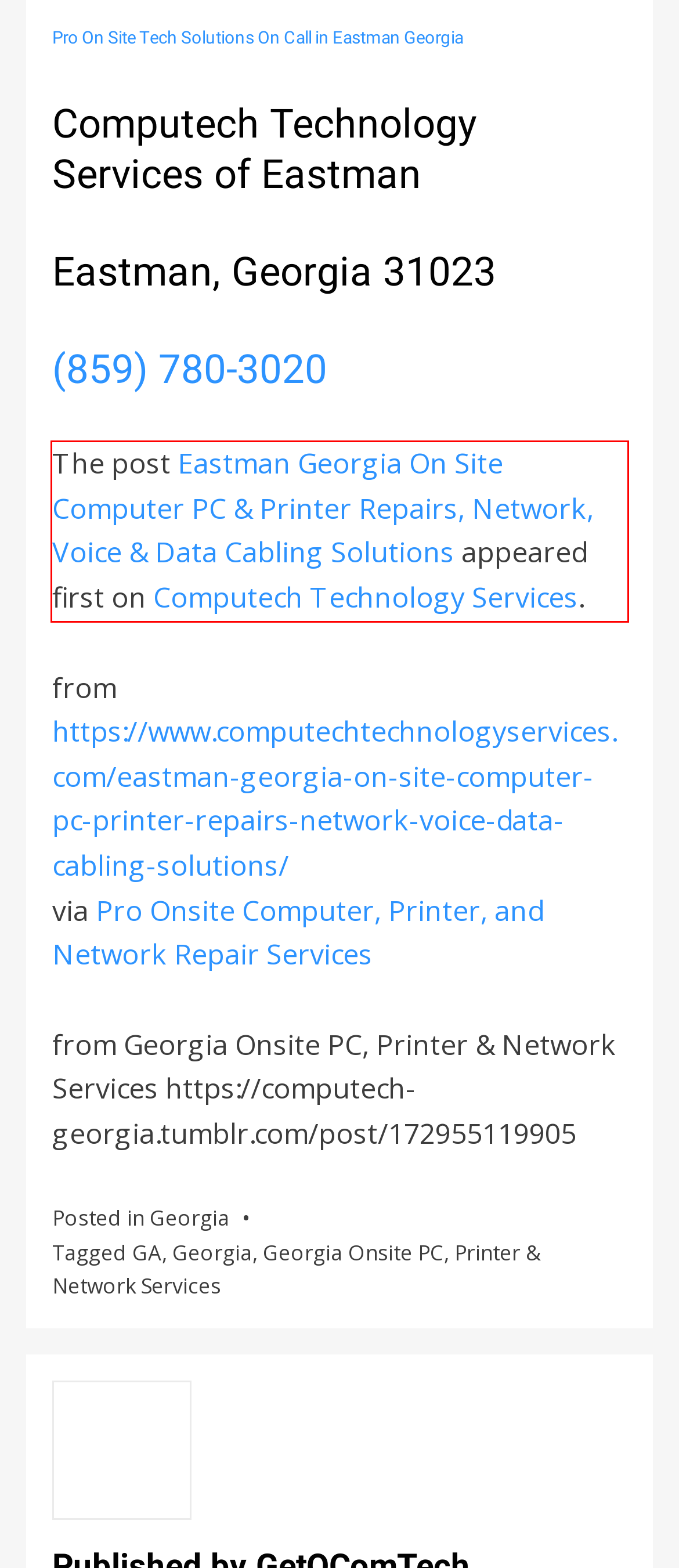Given a screenshot of a webpage with a red bounding box, please identify and retrieve the text inside the red rectangle.

The post Eastman Georgia On Site Computer PC & Printer Repairs, Network, Voice & Data Cabling Solutions appeared first on Computech Technology Services.